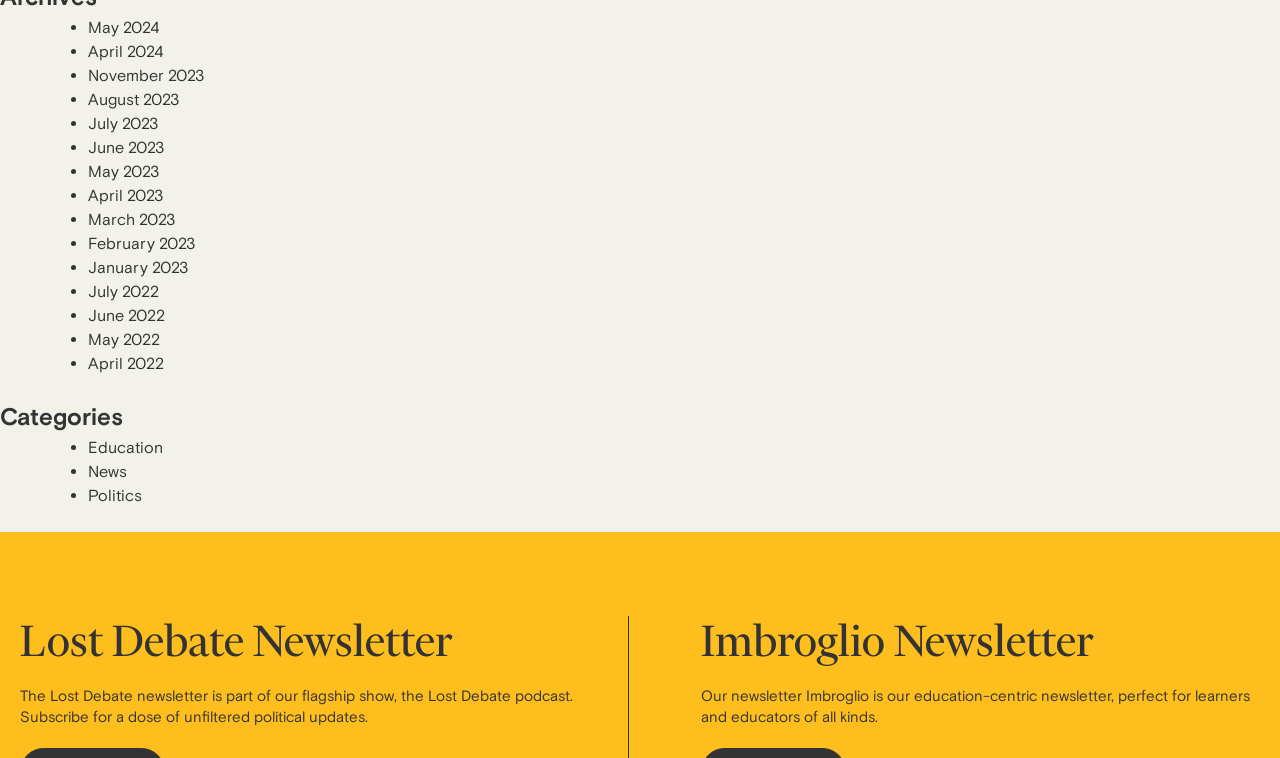Please determine the bounding box coordinates of the element's region to click for the following instruction: "View Categories".

[0.0, 0.528, 1.0, 0.575]